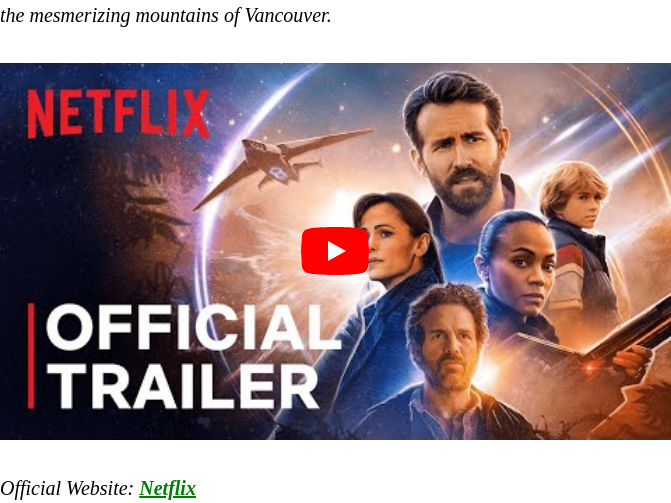Explain the details of the image you are viewing.

This captivating image features the official trailer for "The Adam Project," a Netflix film that highlights the emotional journey of grief, fatherhood, and coming of age. In the foreground, we see a diverse cast led by Ryan Reynolds, whose heartfelt performance is complemented by striking visuals of a sci-fi adventure. The vibrant "NETFLIX" logo draws attention, emphasizing the film's streaming release. The play button invites viewers to engage with the trailer, showcasing thrilling scenes set against the majestic backdrop of Vancouver's mountains. Below, a link to the official Netflix website provides easy access for viewers to stay updated on the film.